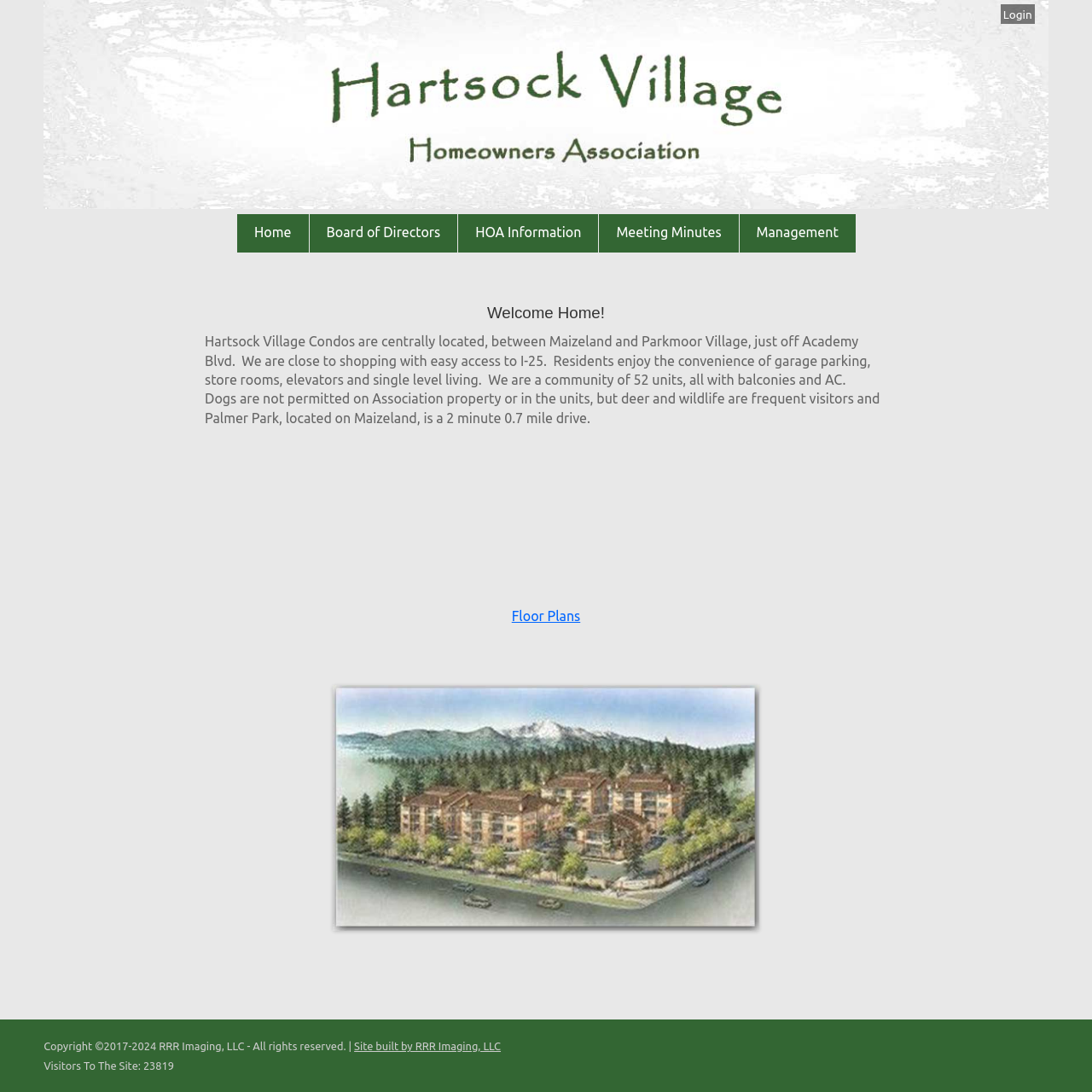Determine the bounding box coordinates of the region to click in order to accomplish the following instruction: "Visit the LinkedIn profile". Provide the coordinates as four float numbers between 0 and 1, specifically [left, top, right, bottom].

None